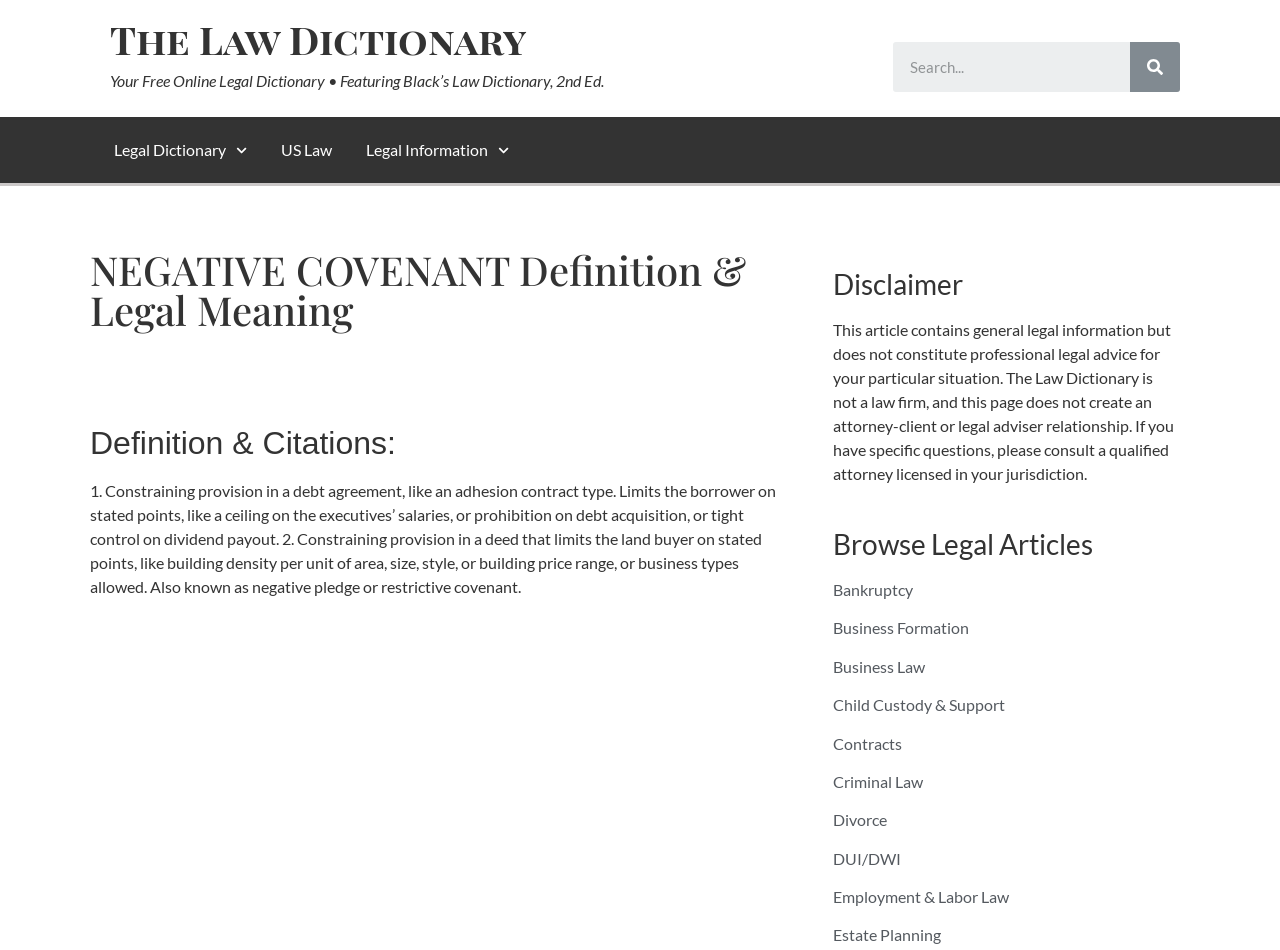Please locate and retrieve the main header text of the webpage.

NEGATIVE COVENANT Definition & Legal Meaning